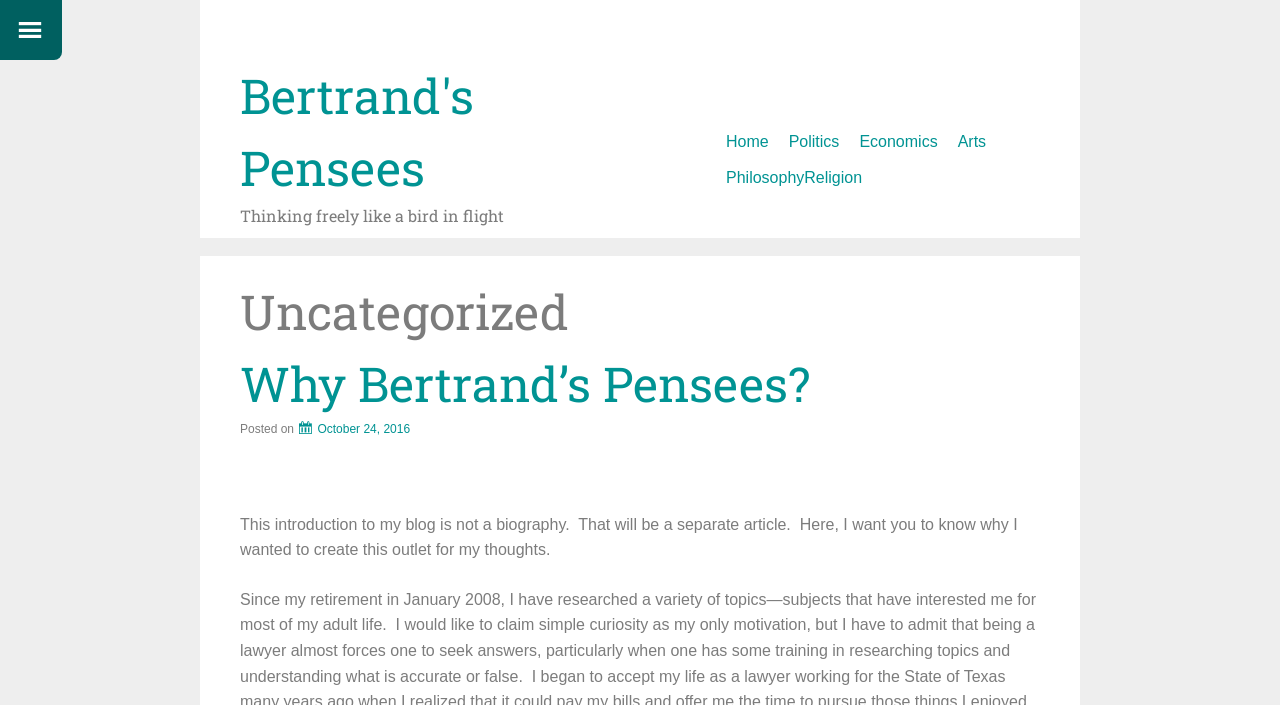Indicate the bounding box coordinates of the clickable region to achieve the following instruction: "visit the economics page."

[0.667, 0.176, 0.737, 0.227]